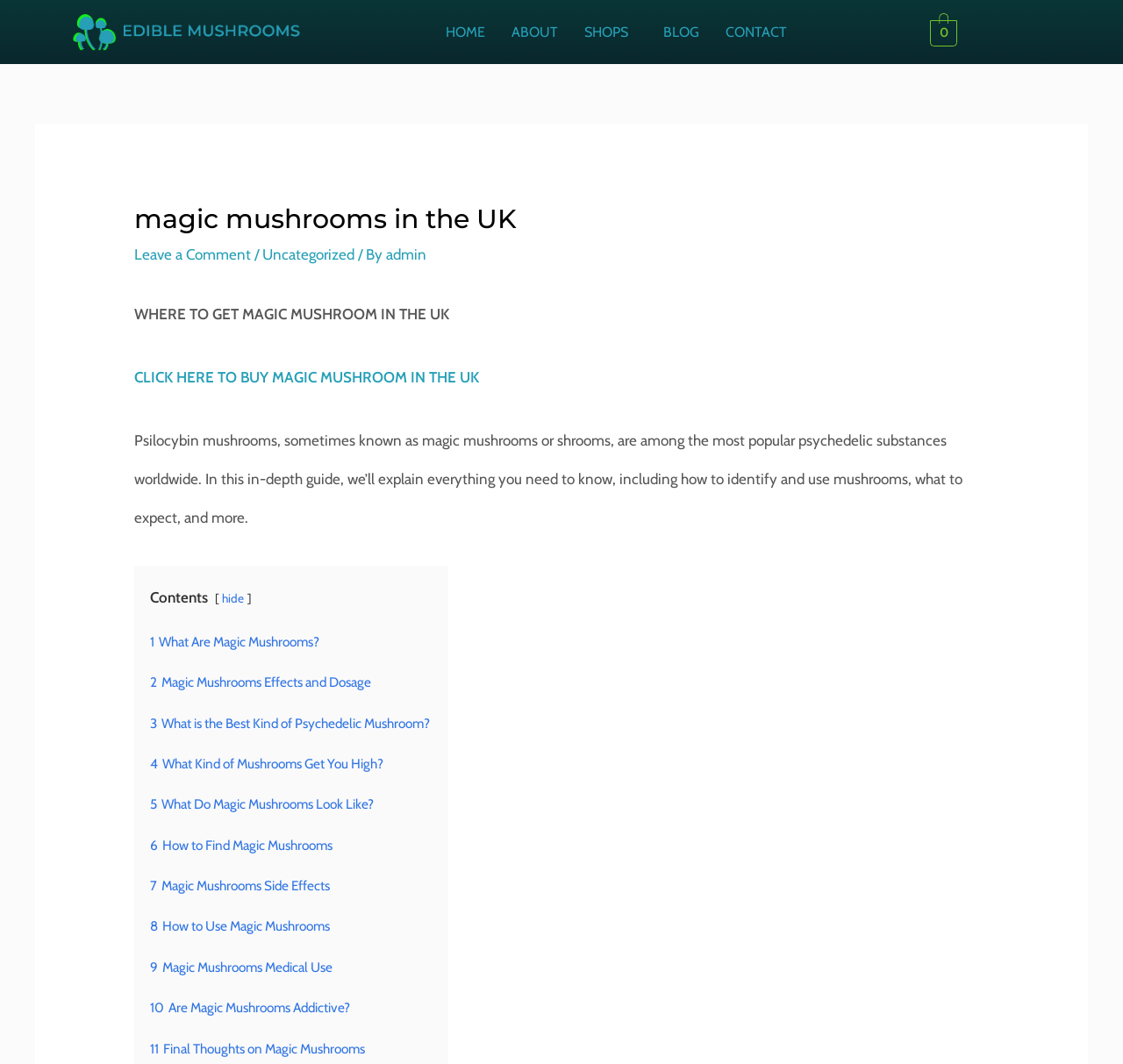Determine the bounding box coordinates of the clickable area required to perform the following instruction: "click to buy magic mushrooms in the UK". The coordinates should be represented as four float numbers between 0 and 1: [left, top, right, bottom].

[0.12, 0.346, 0.427, 0.363]